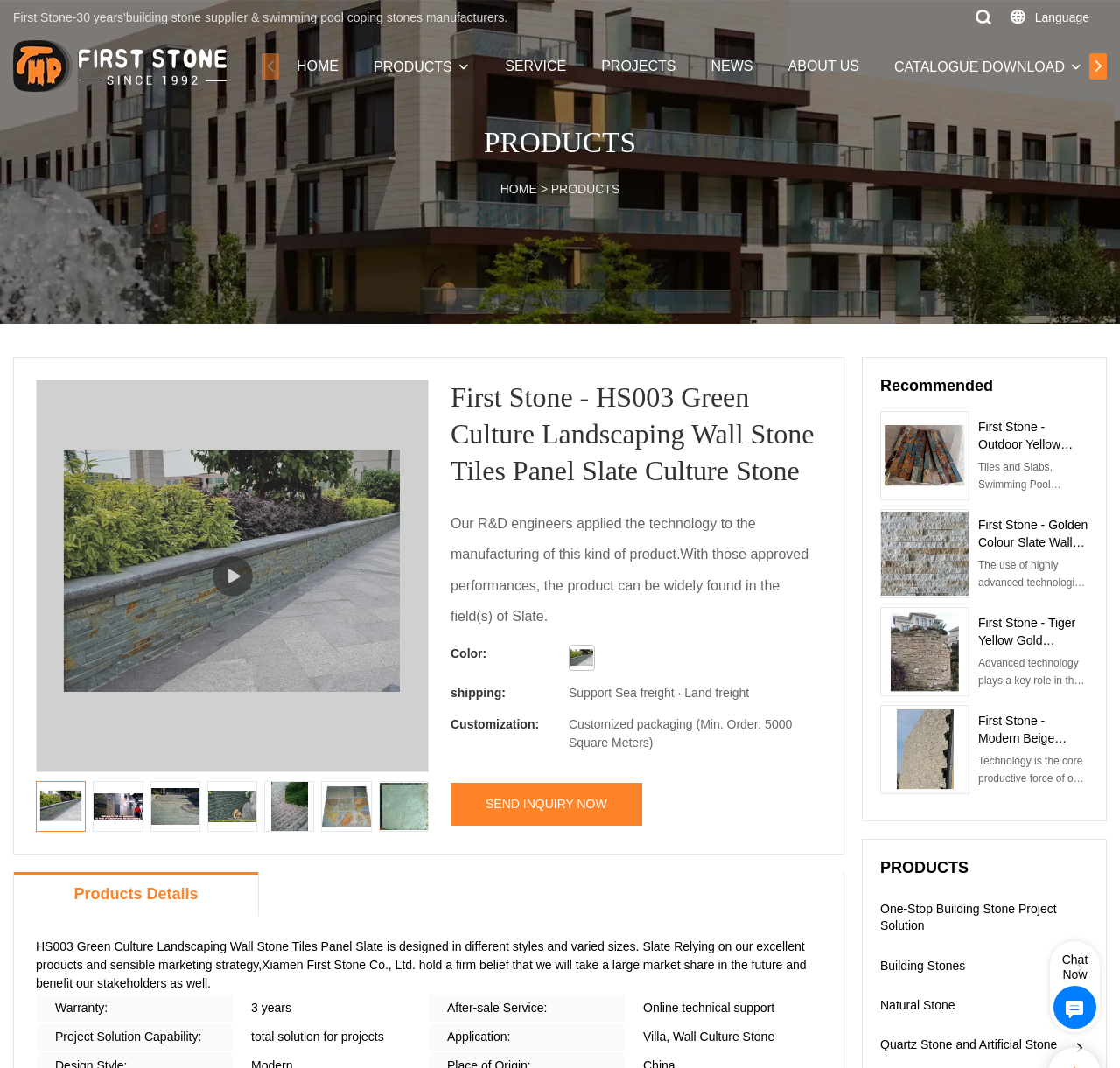Determine the bounding box coordinates of the clickable region to carry out the instruction: "Click the SEND INQUIRY NOW link".

[0.402, 0.746, 0.573, 0.759]